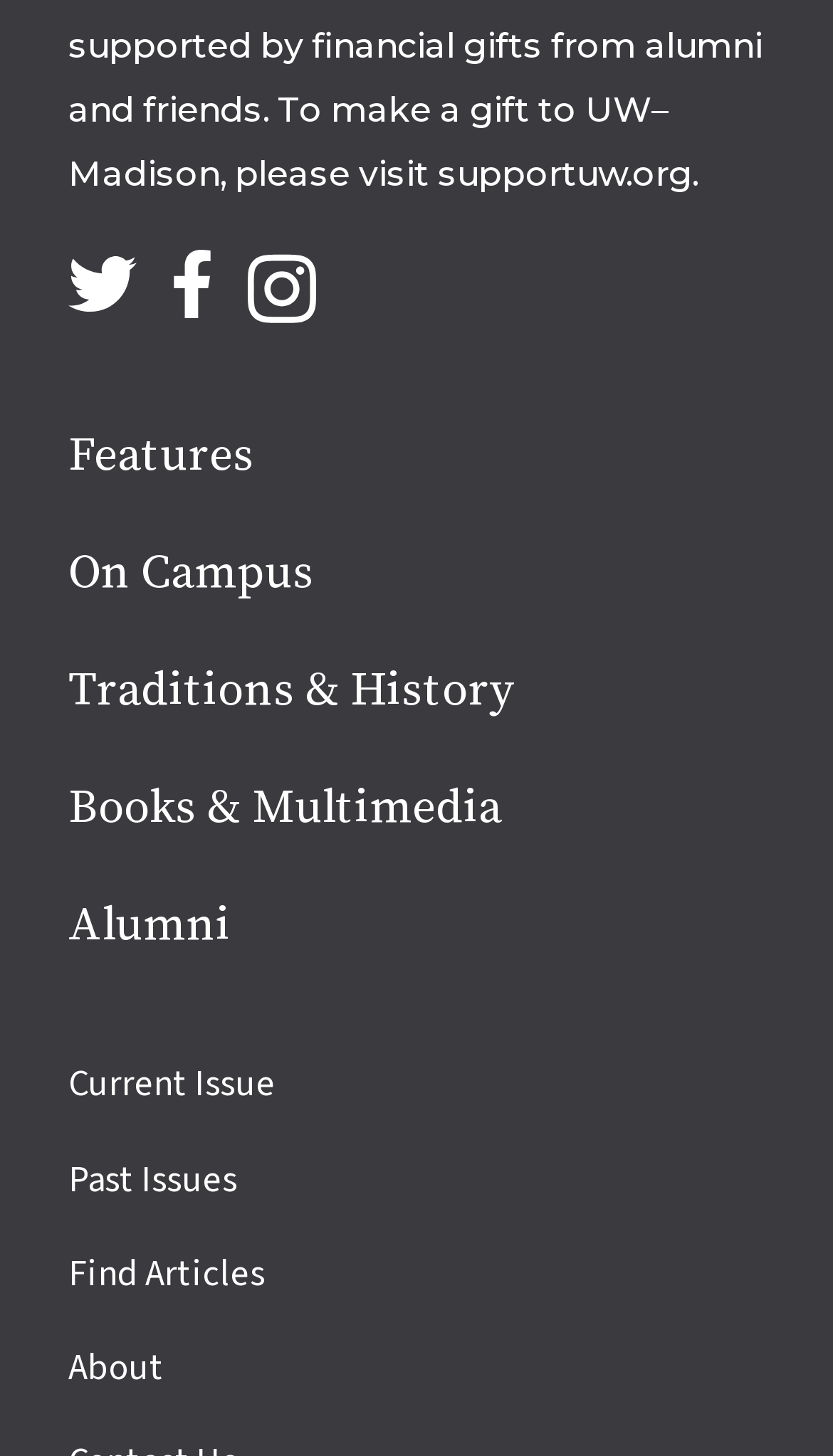Use a single word or phrase to answer the question: 
How many site links are available?

4